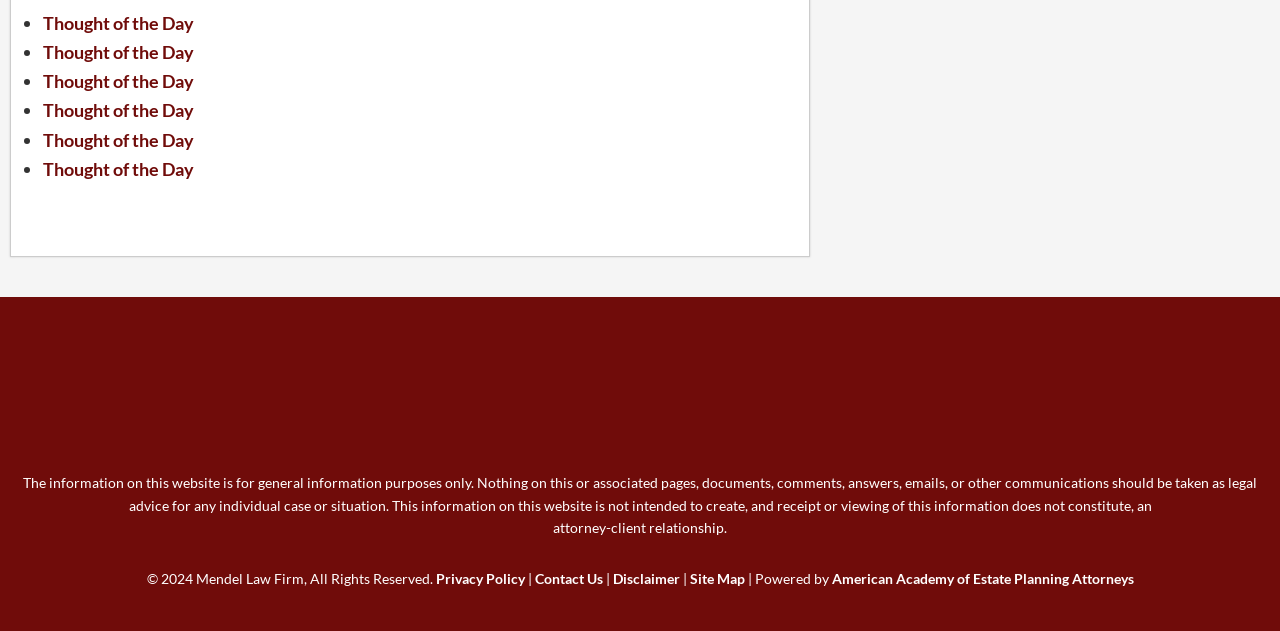Please identify the bounding box coordinates of the clickable area that will fulfill the following instruction: "Read the Privacy Policy". The coordinates should be in the format of four float numbers between 0 and 1, i.e., [left, top, right, bottom].

[0.34, 0.903, 0.41, 0.93]